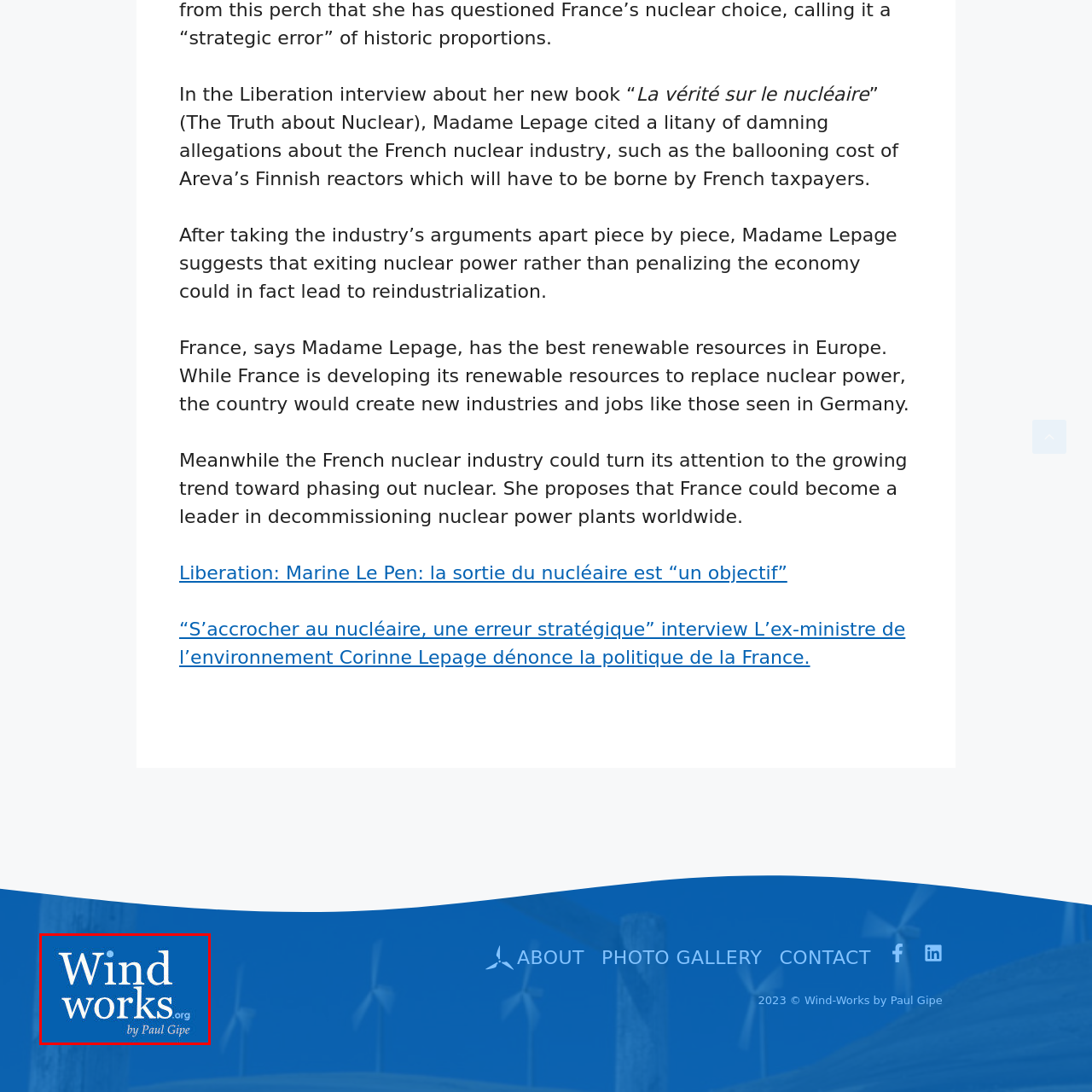Elaborate on the details of the image that is highlighted by the red boundary.

The image features the logo of "Wind-Works," an organization associated with Paul Gipe. The logo is prominently set against a blue background, featuring the name "Wind works" in a bold, white font, along with the subtitle "by Paul Gipe" displayed at the bottom in a smaller size. This design symbolizes the organization's focus on wind energy and renewable resources, reflecting Gipe's expertise and commitment to sustainable energy solutions. The website, indicated by the ".org" at the top right, emphasizes its nonprofit nature and community-oriented mission.